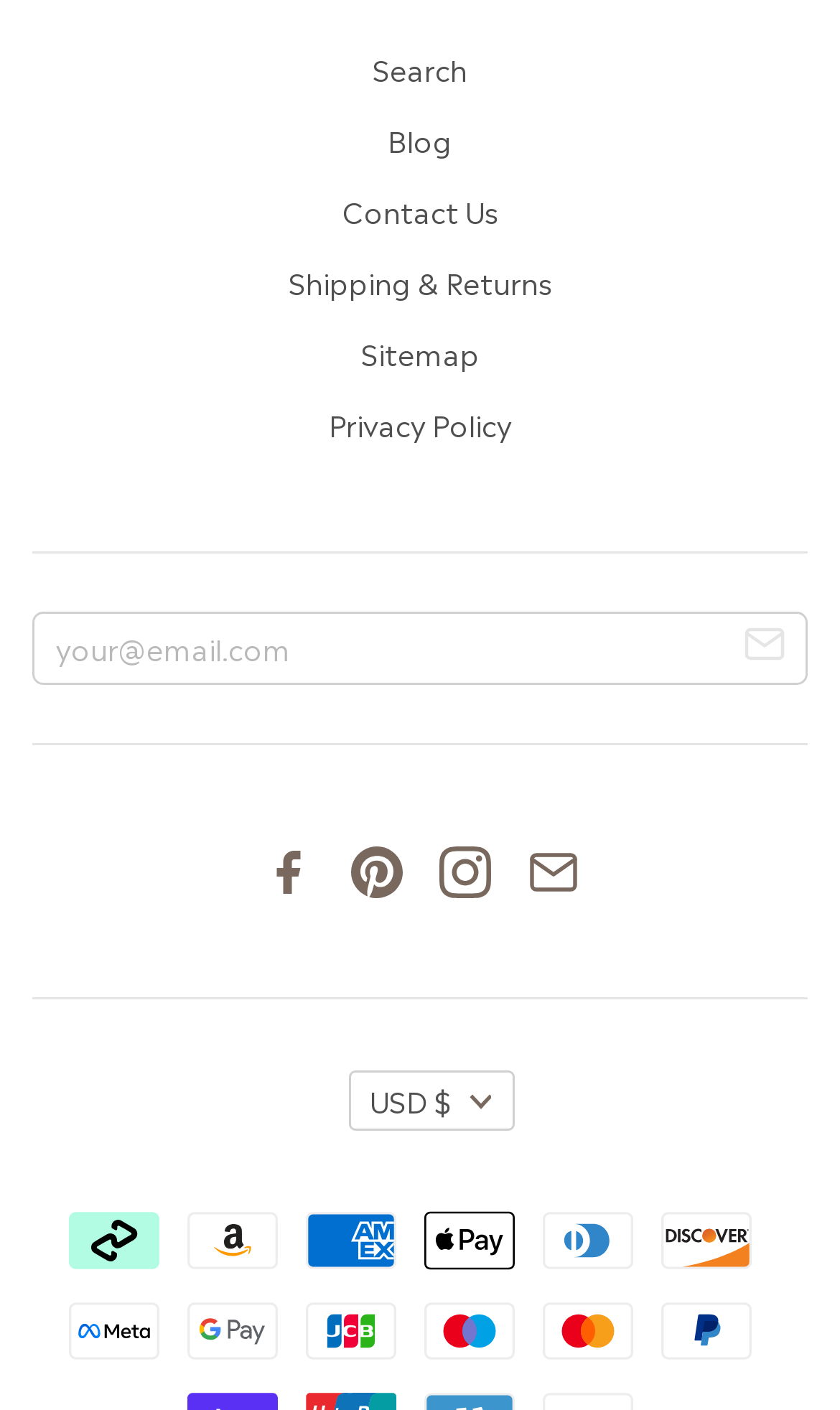How many links are in the top section?
Please provide a single word or phrase answer based on the image.

6